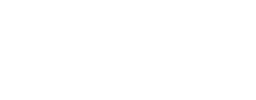From the image, can you give a detailed response to the question below:
What is the purpose of the image?

The purpose of the image is to serve as an introduction to a discussion on coffee devices, as it aligns with themes of passion for coffee and emphasizes the joy of brewing fresh coffee at home, potentially inviting readers to delve deeper into the art of brewing and the enjoyment of quality coffee, as stated in the caption.